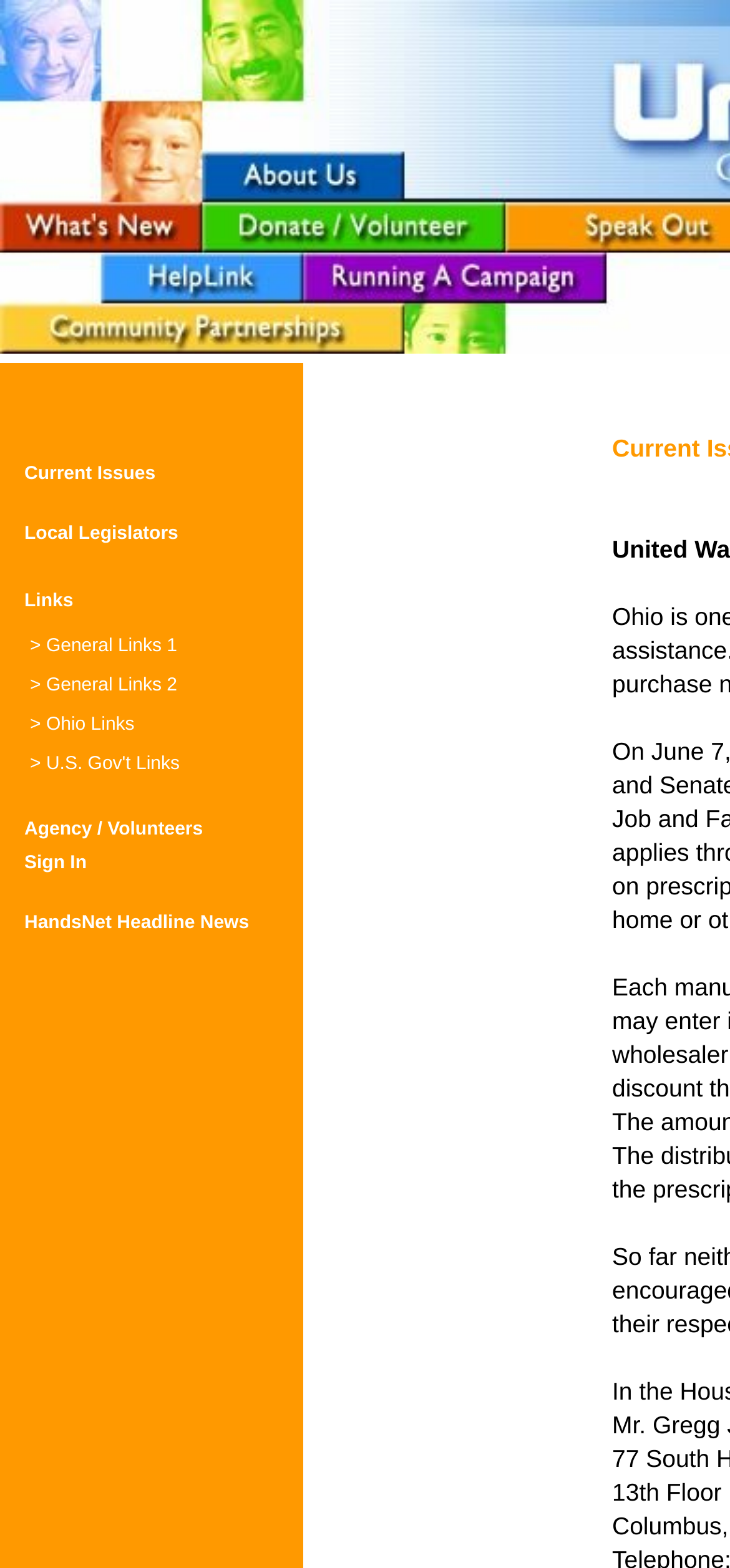Based on the element description, predict the bounding box coordinates (top-left x, top-left y, bottom-right x, bottom-right y) for the UI element in the screenshot: Ohio Links

[0.063, 0.456, 0.184, 0.469]